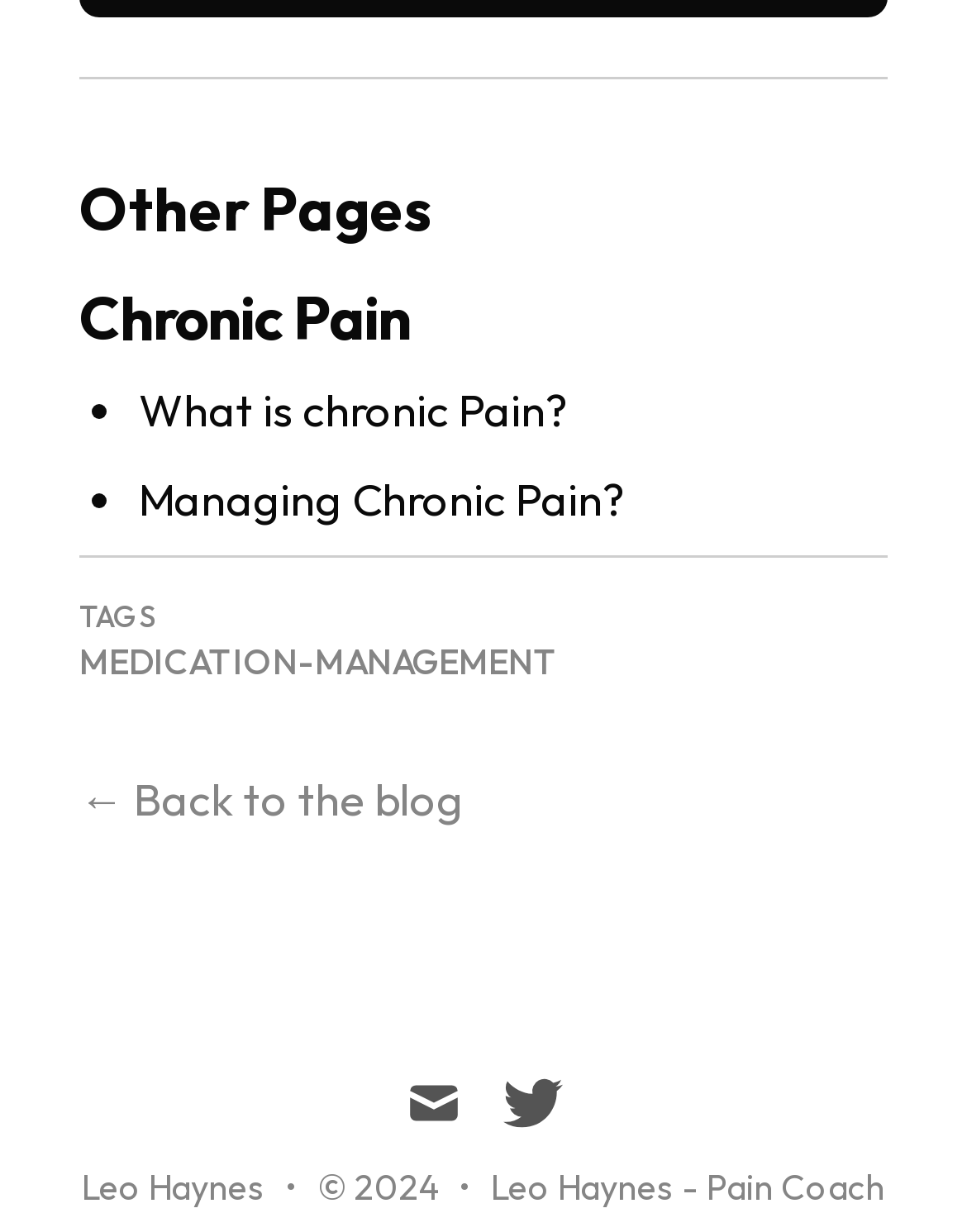What is the name of the author or creator of the webpage?
Kindly answer the question with as much detail as you can.

I found a static text element with the text 'Leo Haynes' which appears to be the name of the author or creator of the webpage.